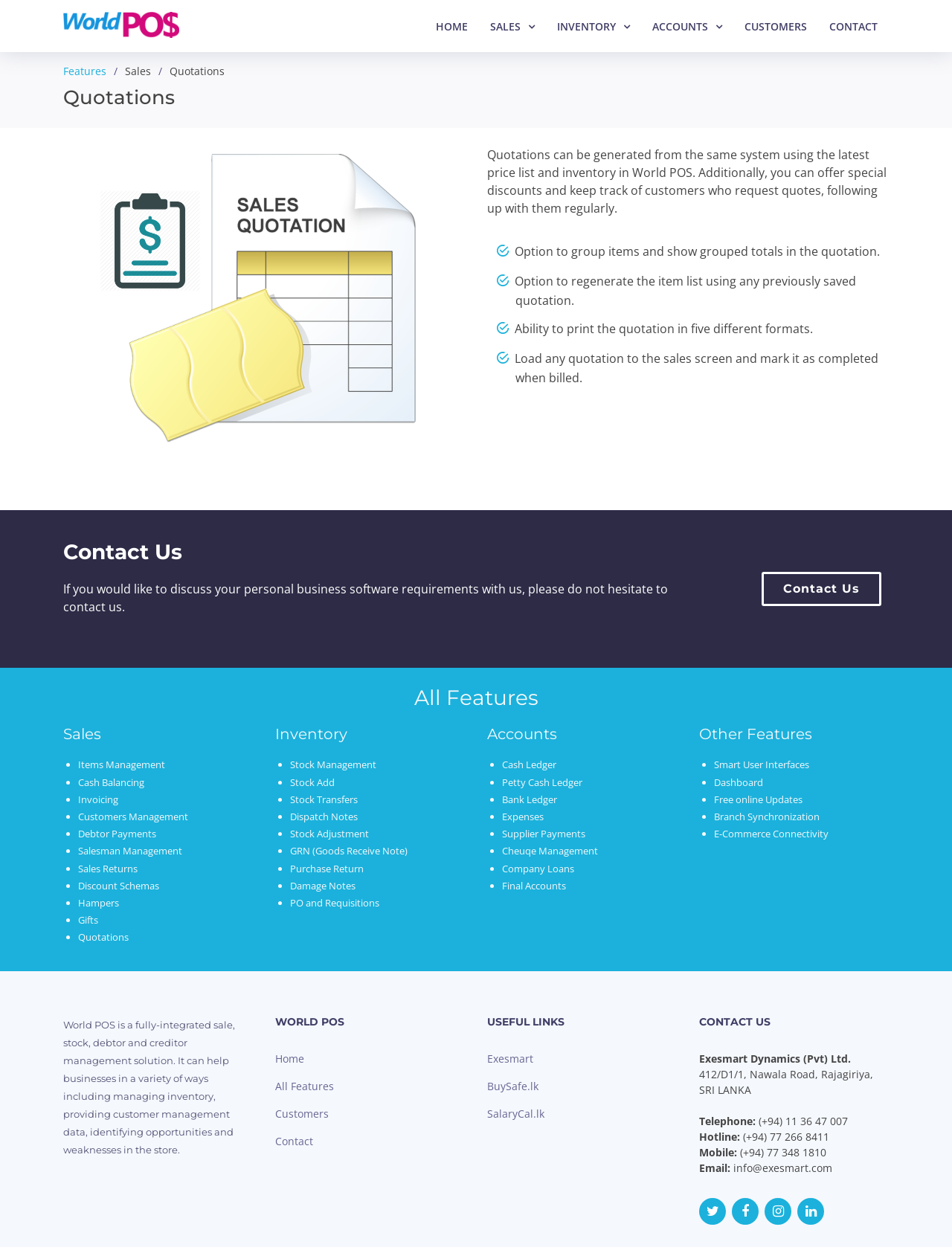Find the bounding box of the UI element described as: "Free online Updates". The bounding box coordinates should be given as four float values between 0 and 1, i.e., [left, top, right, bottom].

[0.75, 0.631, 0.843, 0.642]